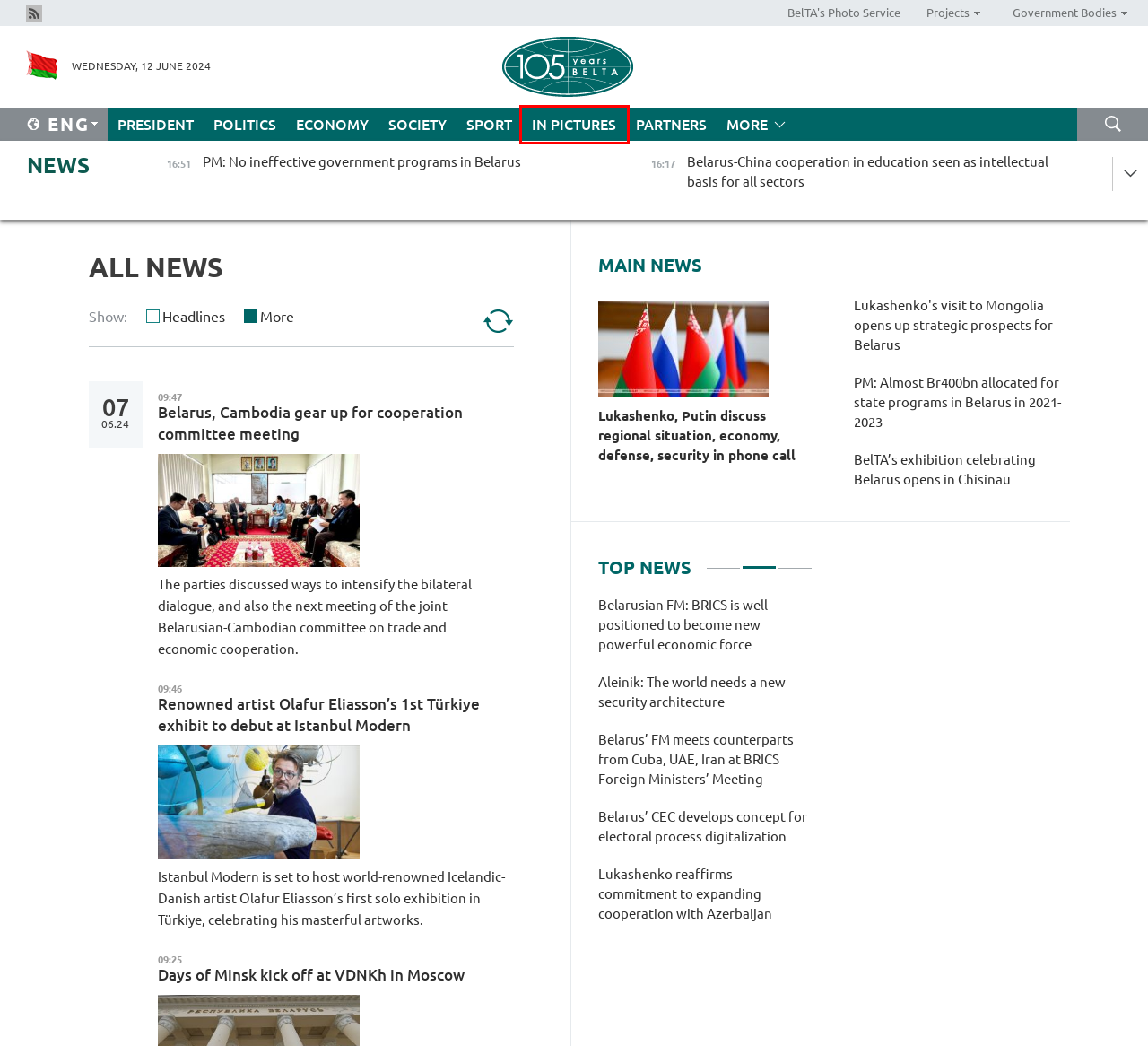You see a screenshot of a webpage with a red bounding box surrounding an element. Pick the webpage description that most accurately represents the new webpage after interacting with the element in the red bounding box. The options are:
A. Lukashenko, Putin discuss regional situation, economy, defense, security in phone call
B. Belarus-China cooperation in education seen as intellectual basis for all sectors
C. Belarusian FM: BRICS is well-positioned to become new powerful economic force
D. Russia’s Voronezh Oblast governor outlines action plan to hit $1bn in trade with Belarus
E. In Pictures | Belarus News | Belarusian news | Belarus today | news in Belarus | Minsk news | BELTA
F. Politics
G. PM: Belarus, Russia maintain momentum in integration
H. Belarusian army participating in second stage of exercise with Russian non-strategic nuclear forces

E